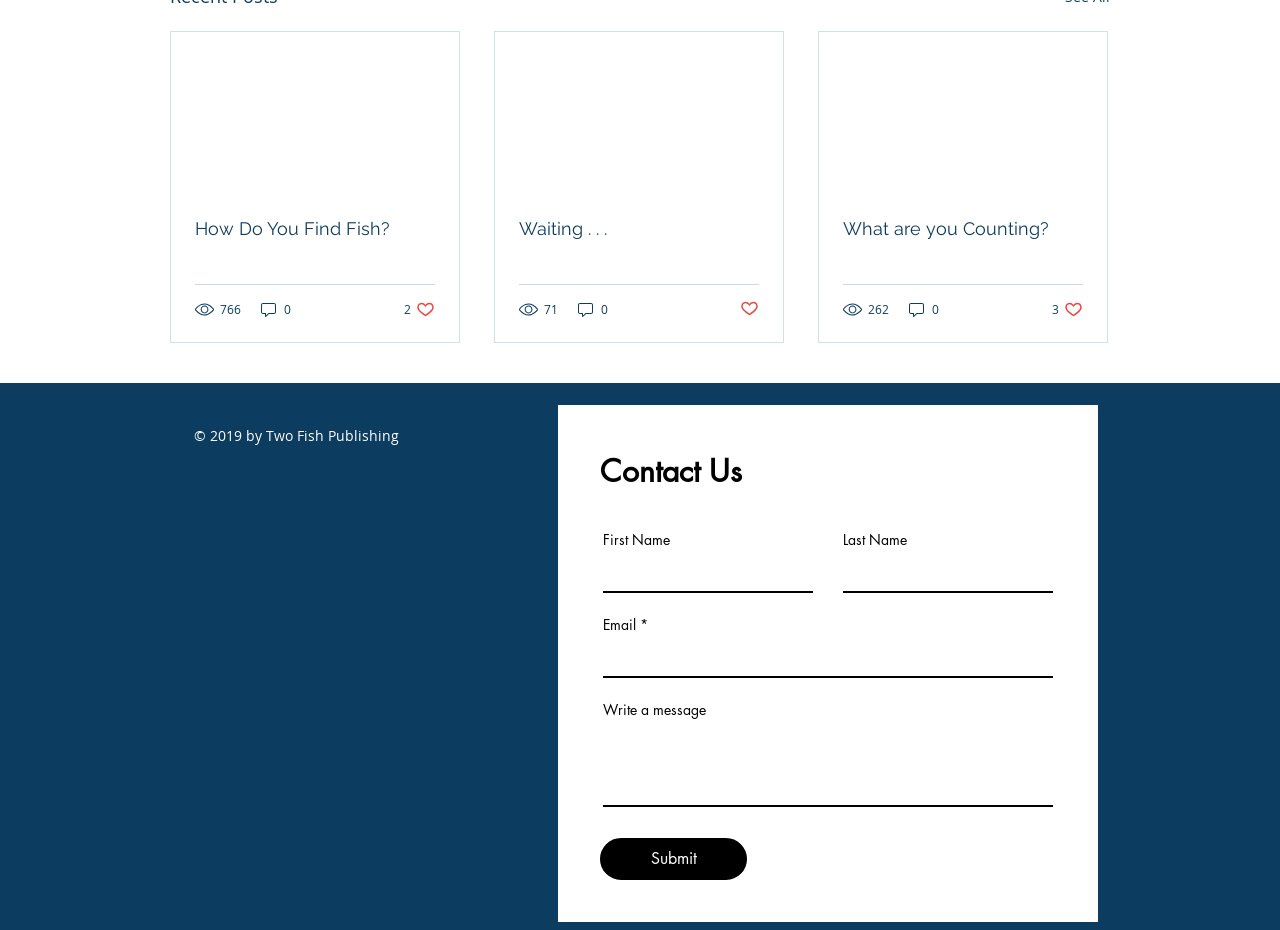Find the bounding box coordinates for the element that must be clicked to complete the instruction: "Click on the 'Submit' button". The coordinates should be four float numbers between 0 and 1, indicated as [left, top, right, bottom].

[0.469, 0.901, 0.584, 0.946]